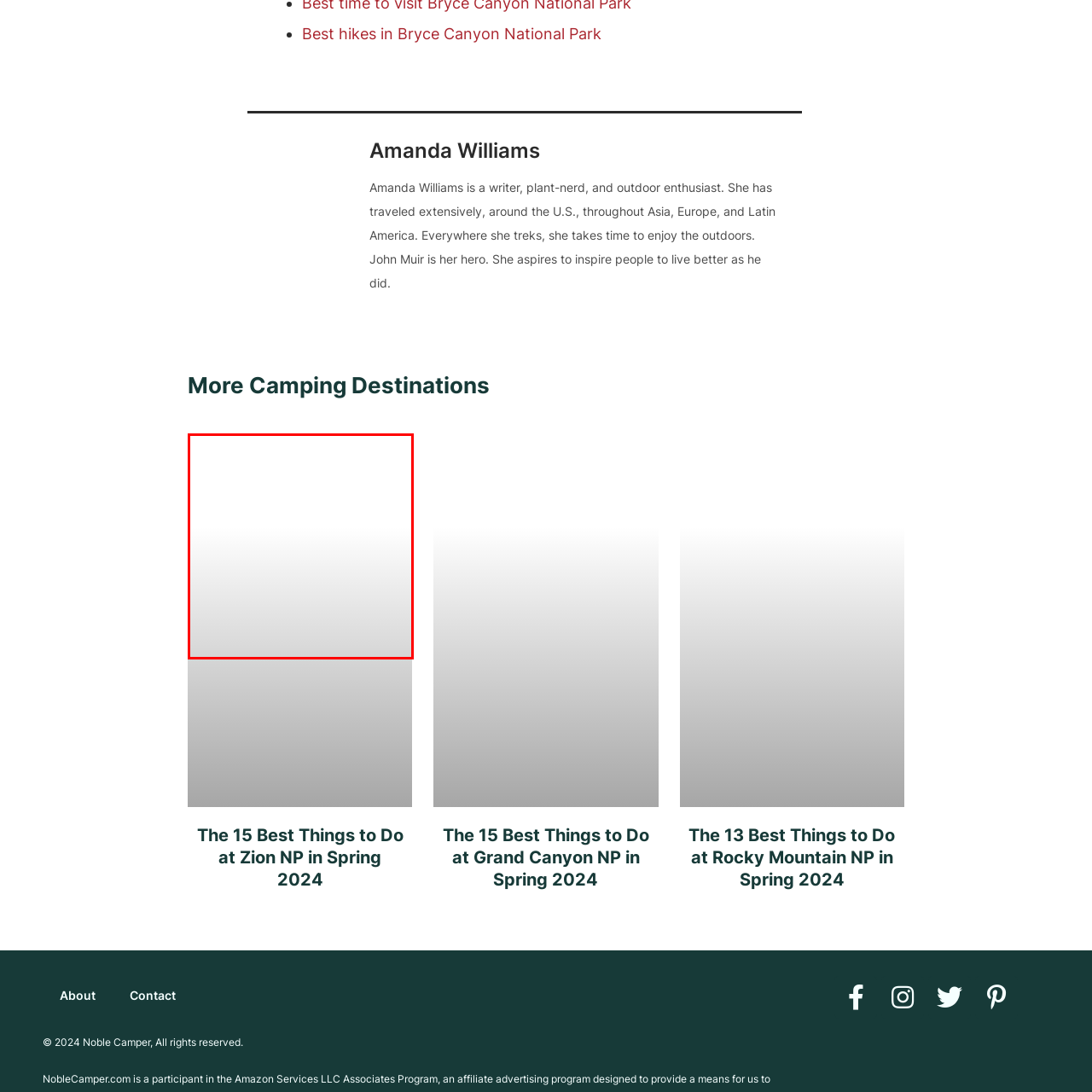Study the part of the image enclosed in the turquoise frame and answer the following question with detailed information derived from the image: 
What is the purpose of the resource featuring the image?

The caption implies that the resource featuring the image is aimed at helping travelers discover and appreciate the natural beauty and recreational opportunities that Zion National Park has to offer. This suggests that the purpose of the resource is to assist travelers in planning their visit to the park.